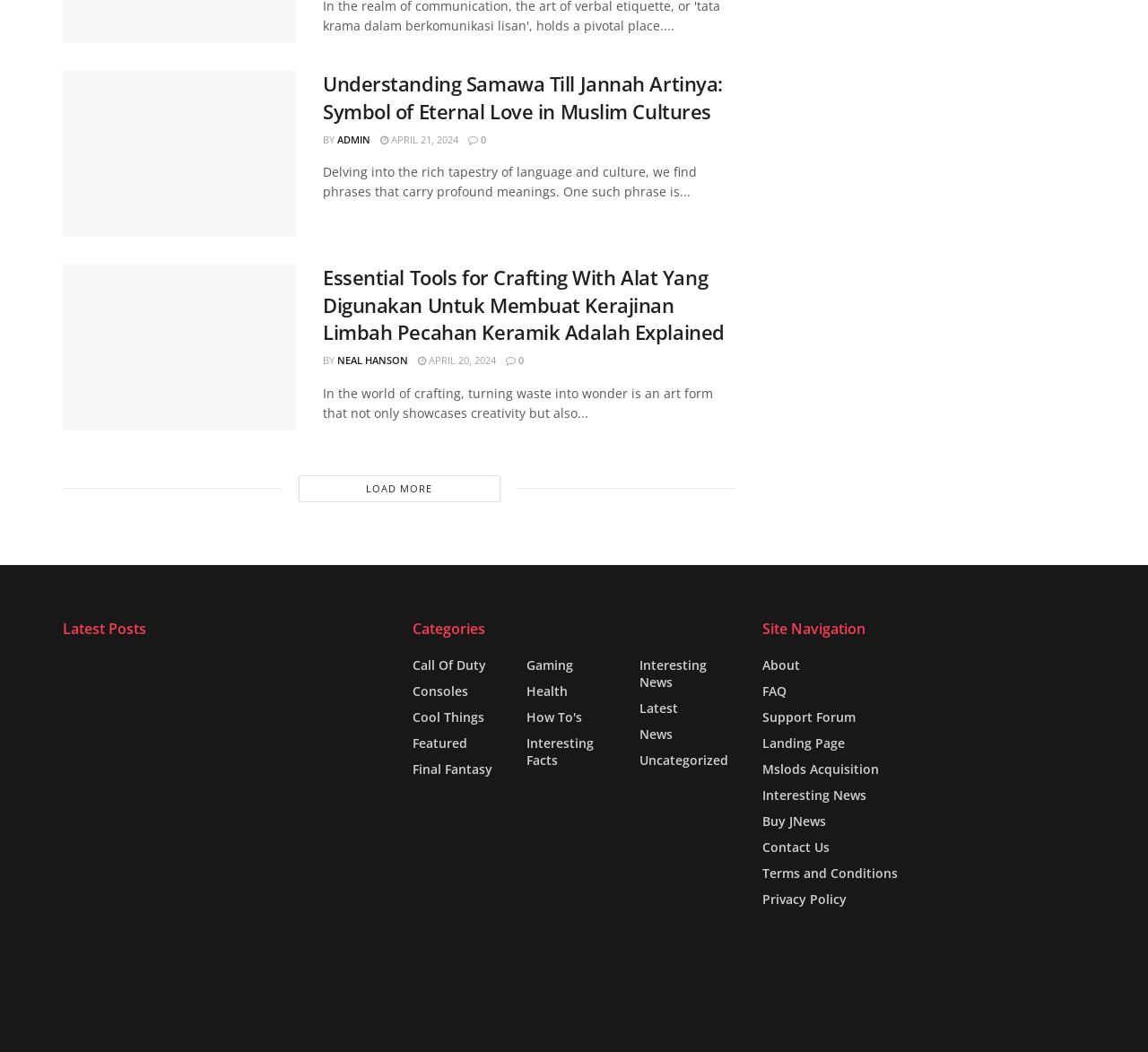Please locate the bounding box coordinates of the element that should be clicked to complete the given instruction: "Check the tariffs".

None